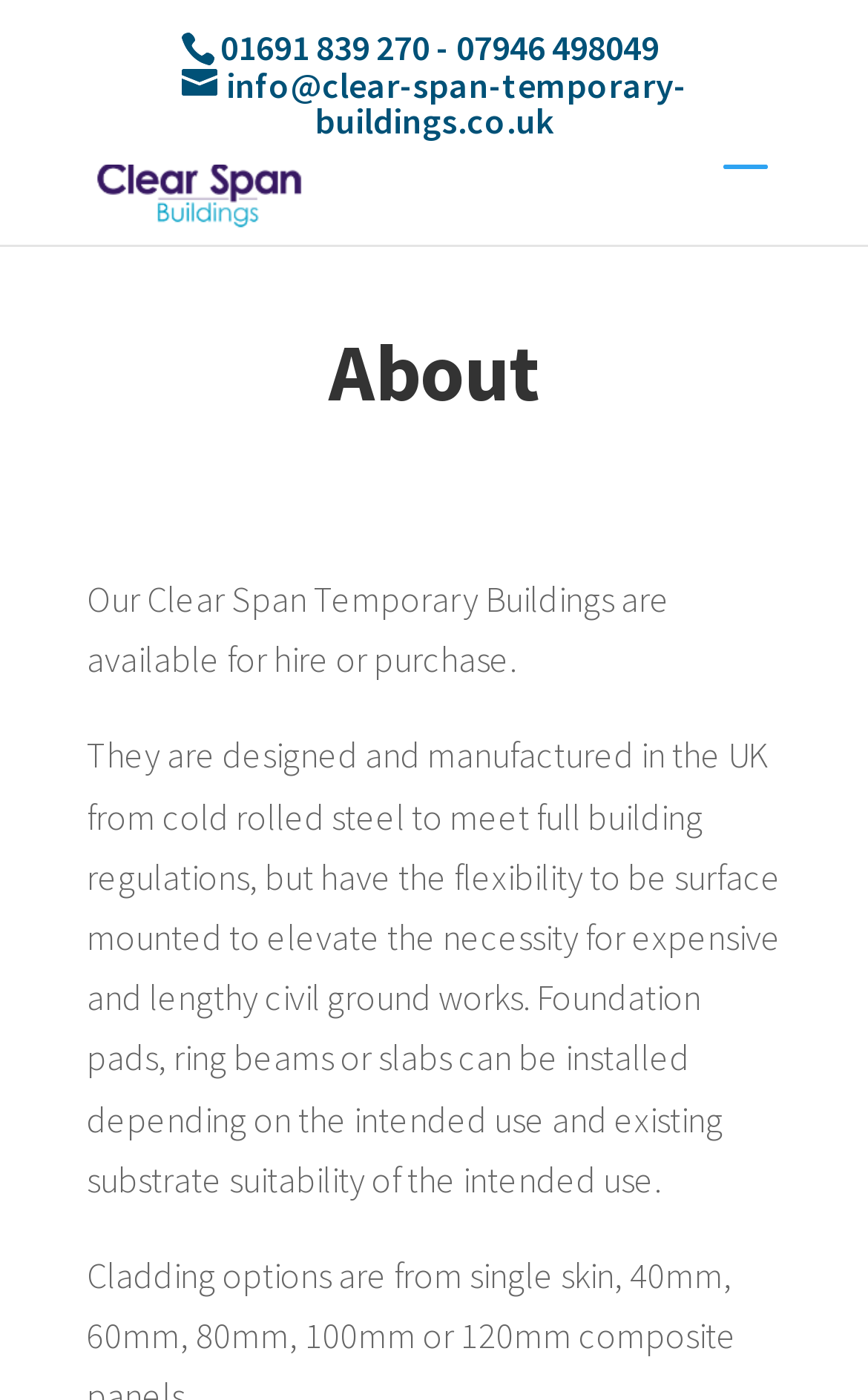Examine the screenshot and answer the question in as much detail as possible: What is the material used to manufacture the temporary buildings?

I found the material used to manufacture the temporary buildings by reading the static text element which states 'They are designed and manufactured in the UK from cold rolled steel...' located below the heading 'About'.